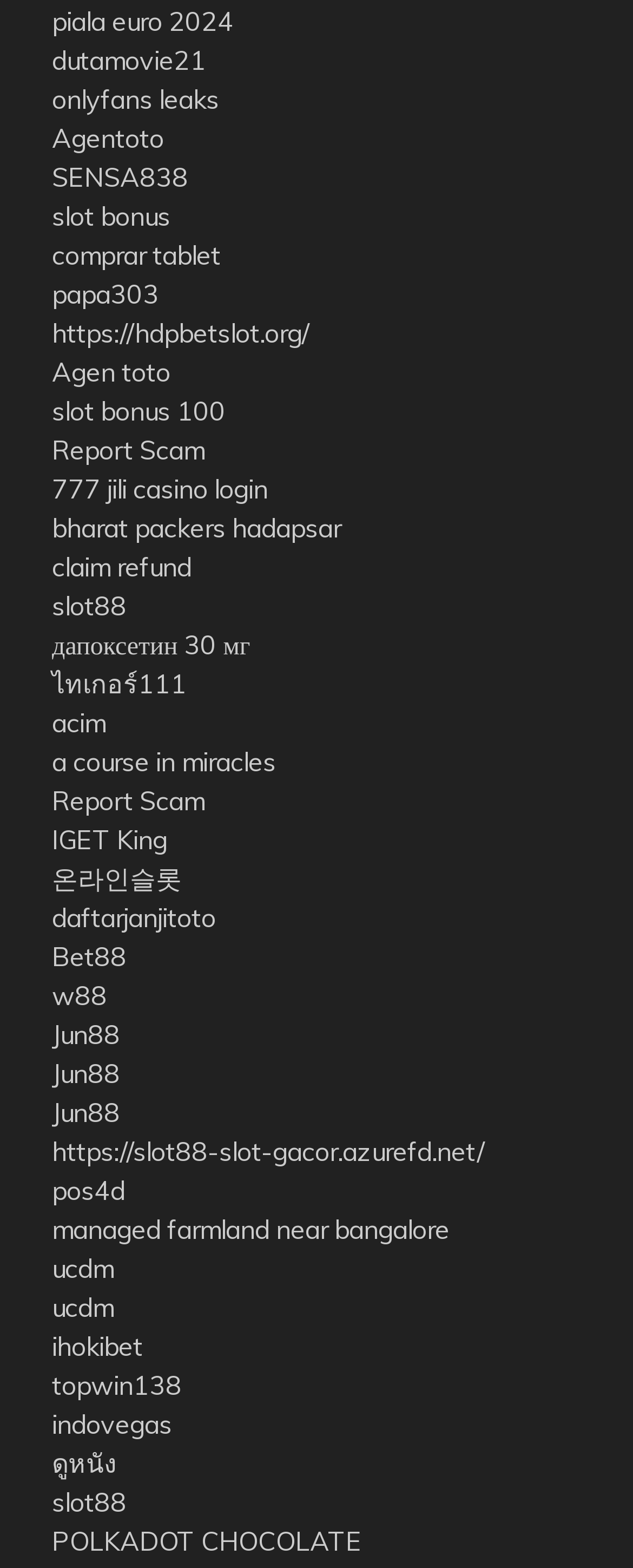Determine the bounding box coordinates in the format (top-left x, top-left y, bottom-right x, bottom-right y). Ensure all values are floating point numbers between 0 and 1. Identify the bounding box of the UI element described by: дапоксетин 30 мг

[0.082, 0.401, 0.395, 0.422]